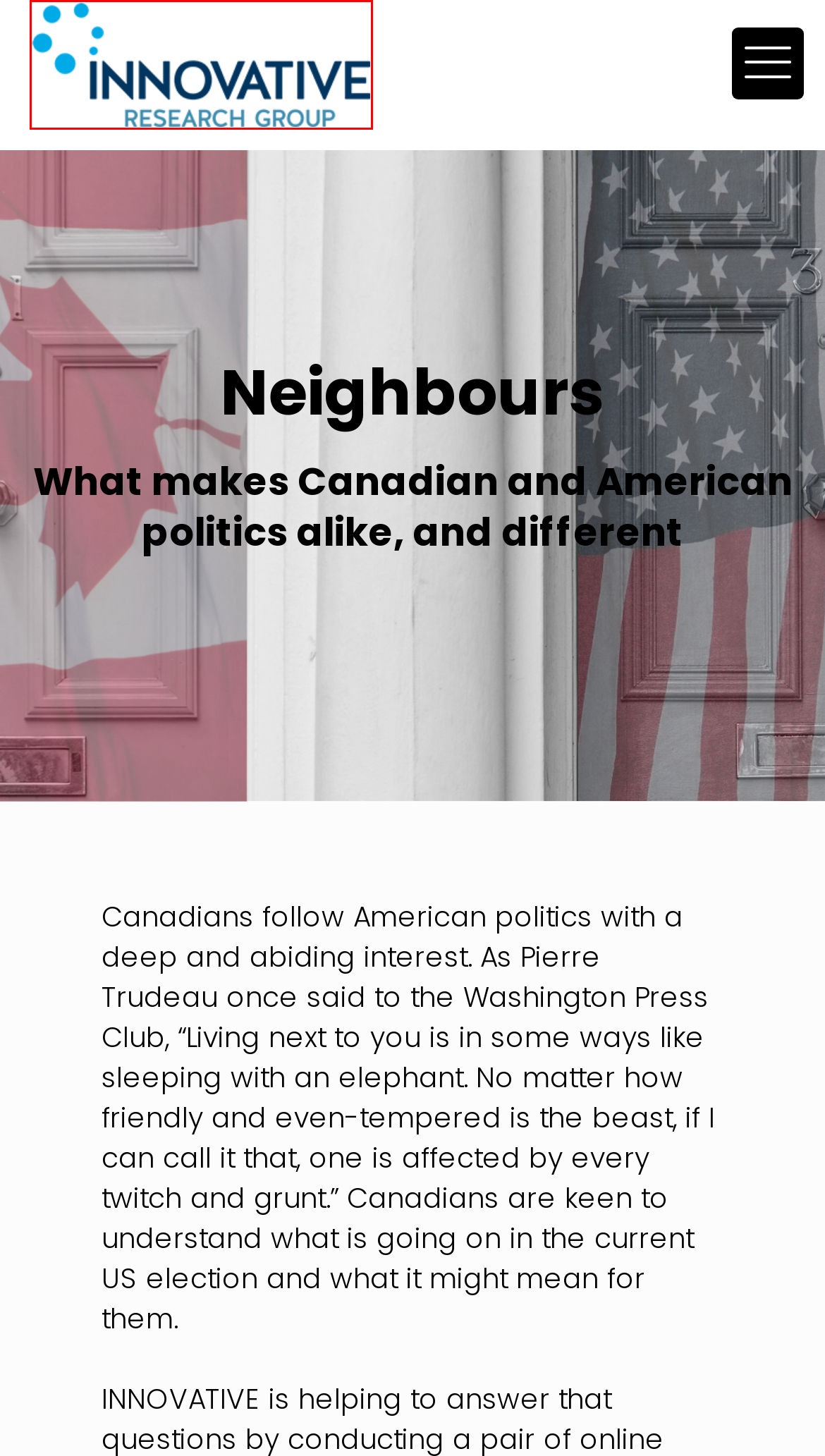Review the screenshot of a webpage that includes a red bounding box. Choose the webpage description that best matches the new webpage displayed after clicking the element within the bounding box. Here are the candidates:
A. Innovative Research Group
B. How are Values Changing in Canada and the US? – Innovative Research Group
C. Privacy Policy – Innovative Research Group
D. Expertise – Innovative Research Group
E. Insights & News – Innovative Research Group
F. Contact – Innovative Research Group
G. Study Participants – Innovative Research Group
H. Five things about the US election that will surprise Canadians – Innovative Research Group

A